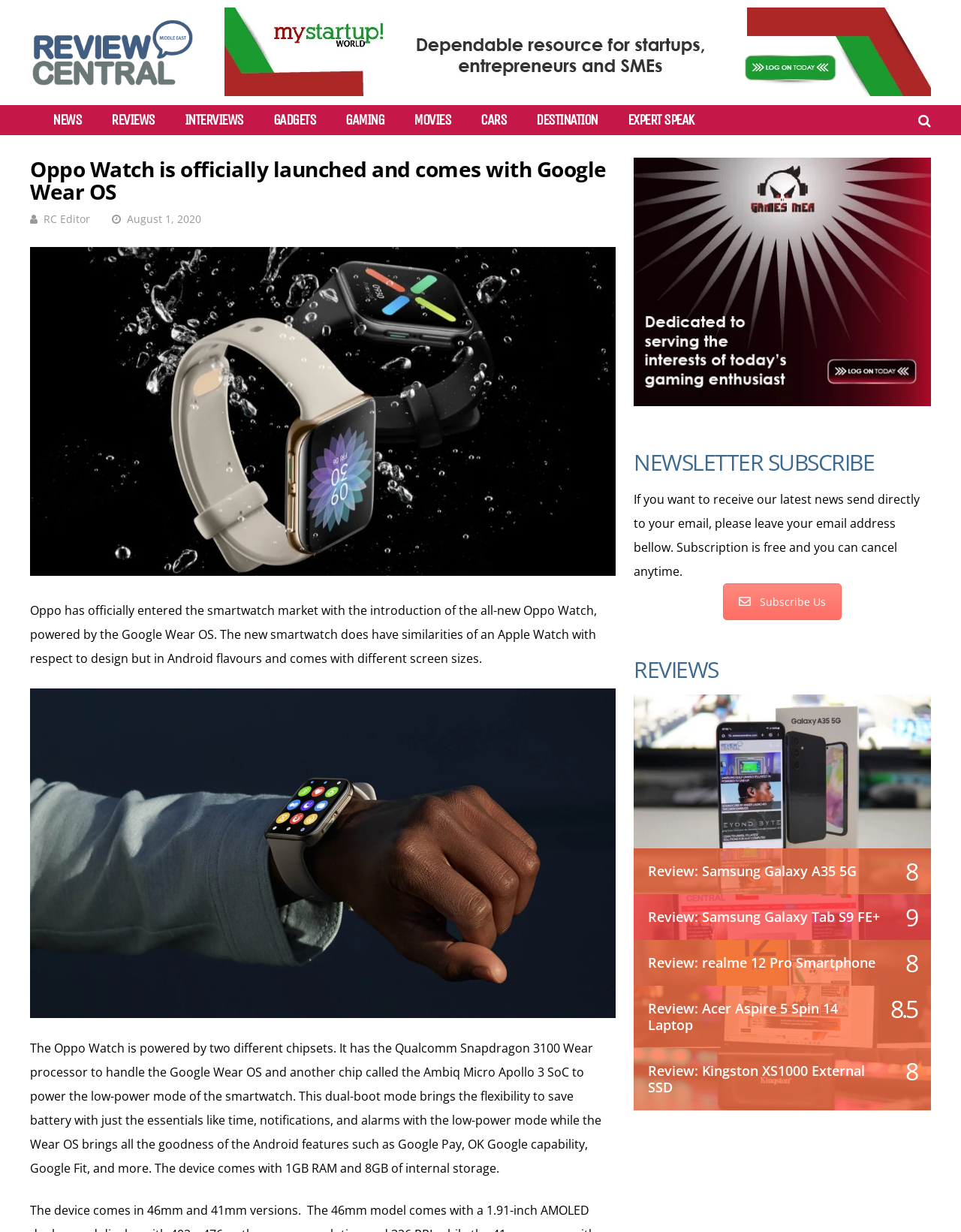What is the name of the website's newsletter subscription section?
From the image, provide a succinct answer in one word or a short phrase.

NEWSLETTER SUBSCRIBE